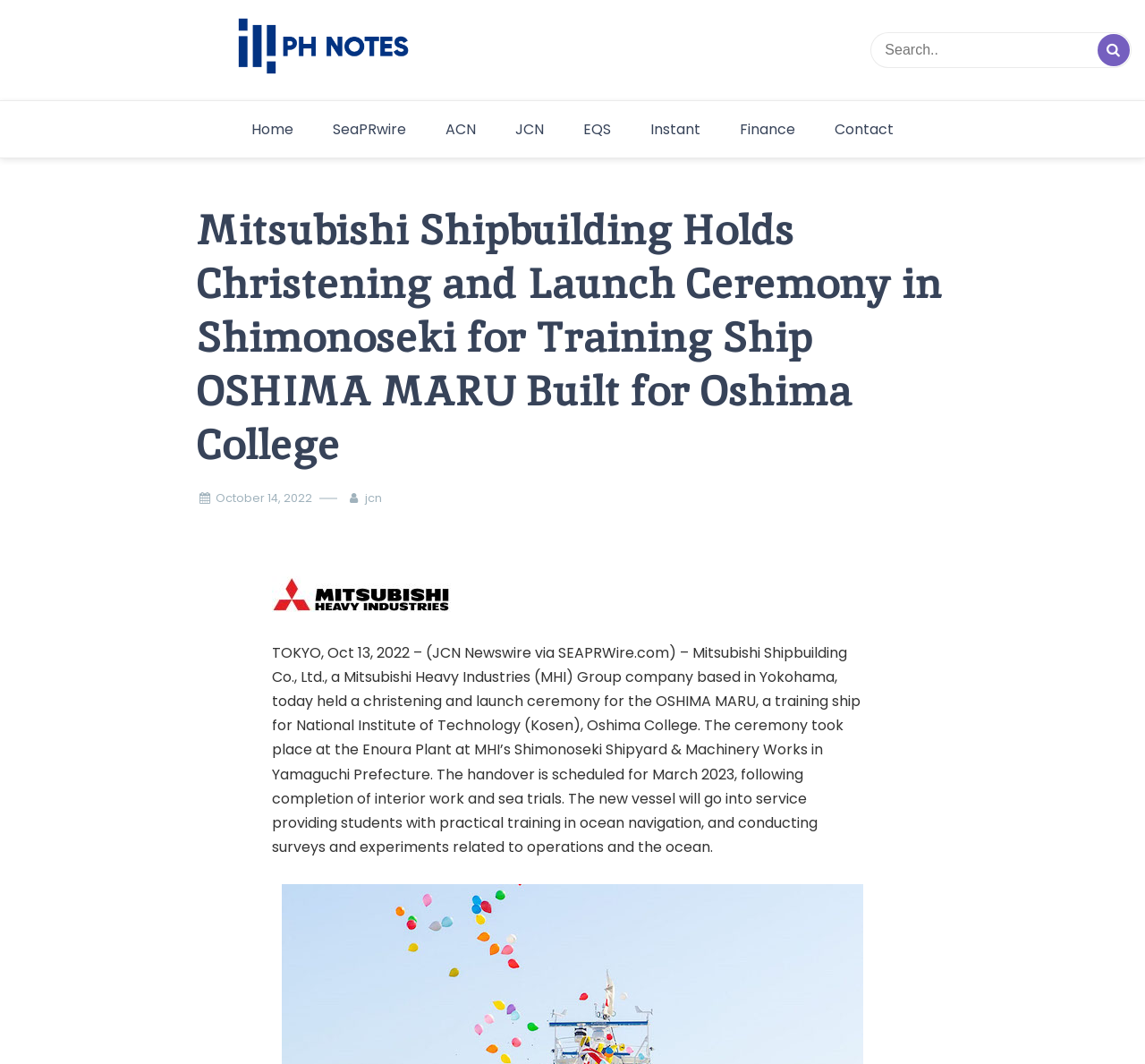Locate the bounding box coordinates of the element's region that should be clicked to carry out the following instruction: "Go to Home page". The coordinates need to be four float numbers between 0 and 1, i.e., [left, top, right, bottom].

[0.204, 0.103, 0.272, 0.139]